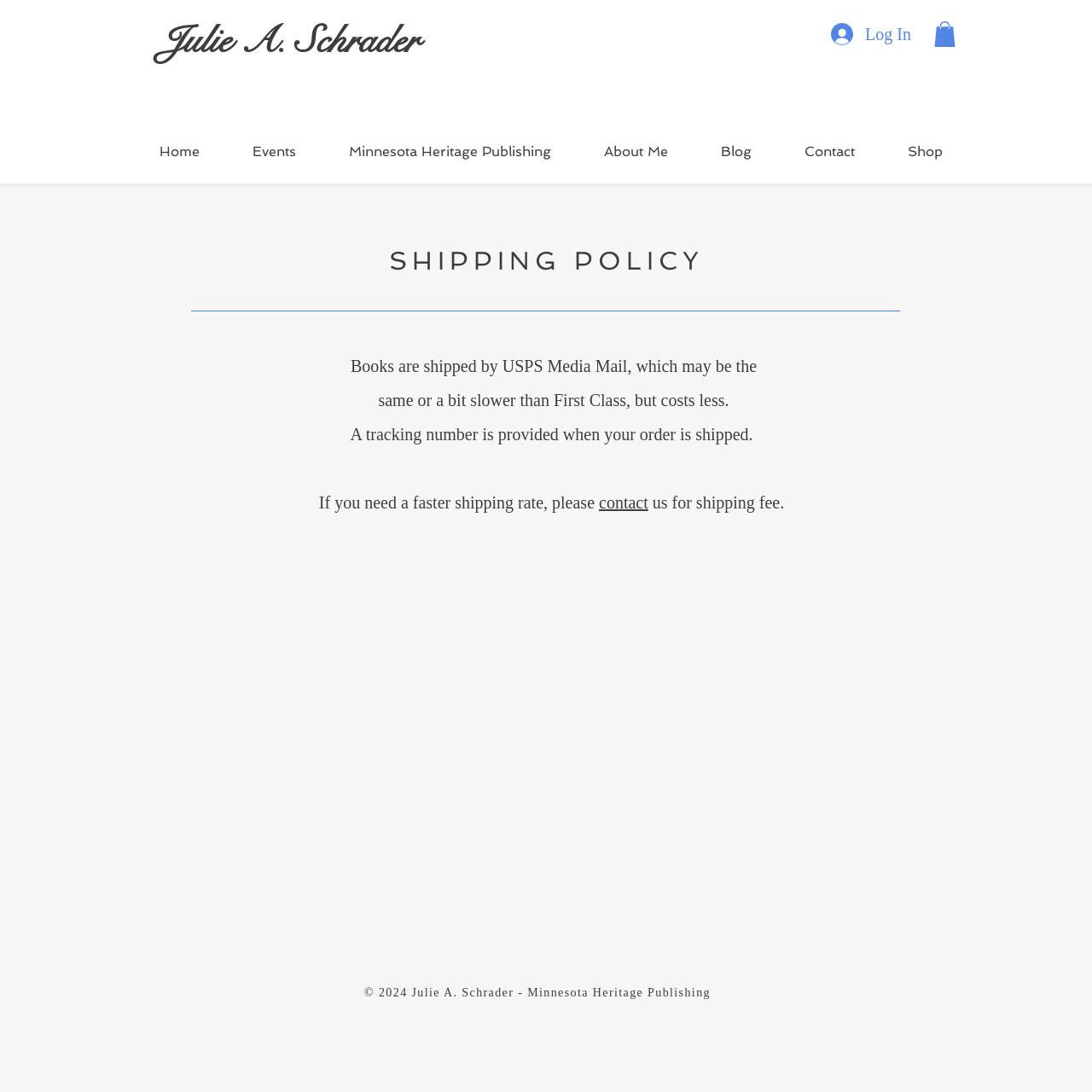Find the bounding box coordinates for the area that should be clicked to accomplish the instruction: "Click the Log In button".

[0.75, 0.016, 0.844, 0.047]